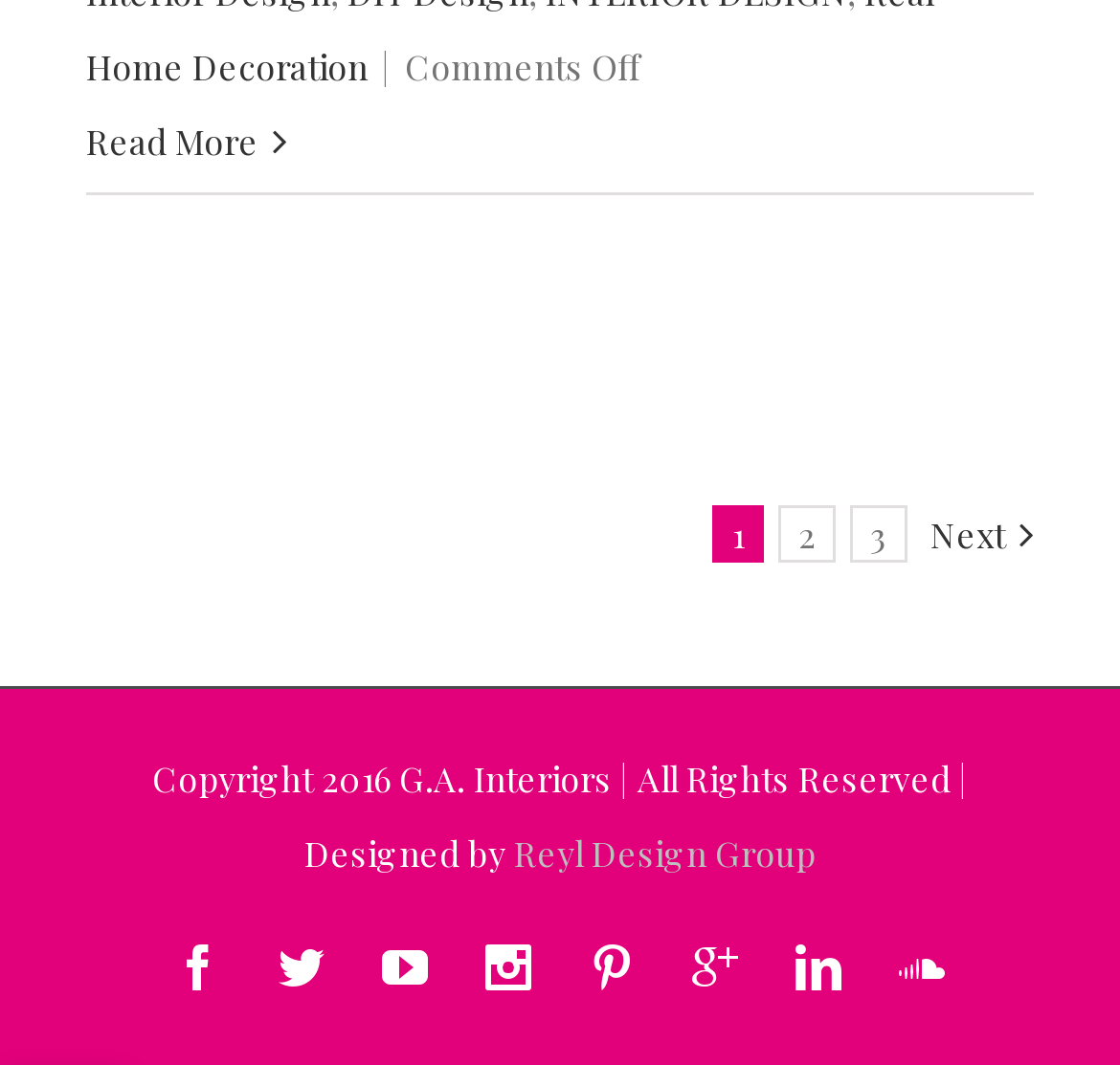Highlight the bounding box coordinates of the element you need to click to perform the following instruction: "Go to page 3."

[0.759, 0.474, 0.81, 0.528]